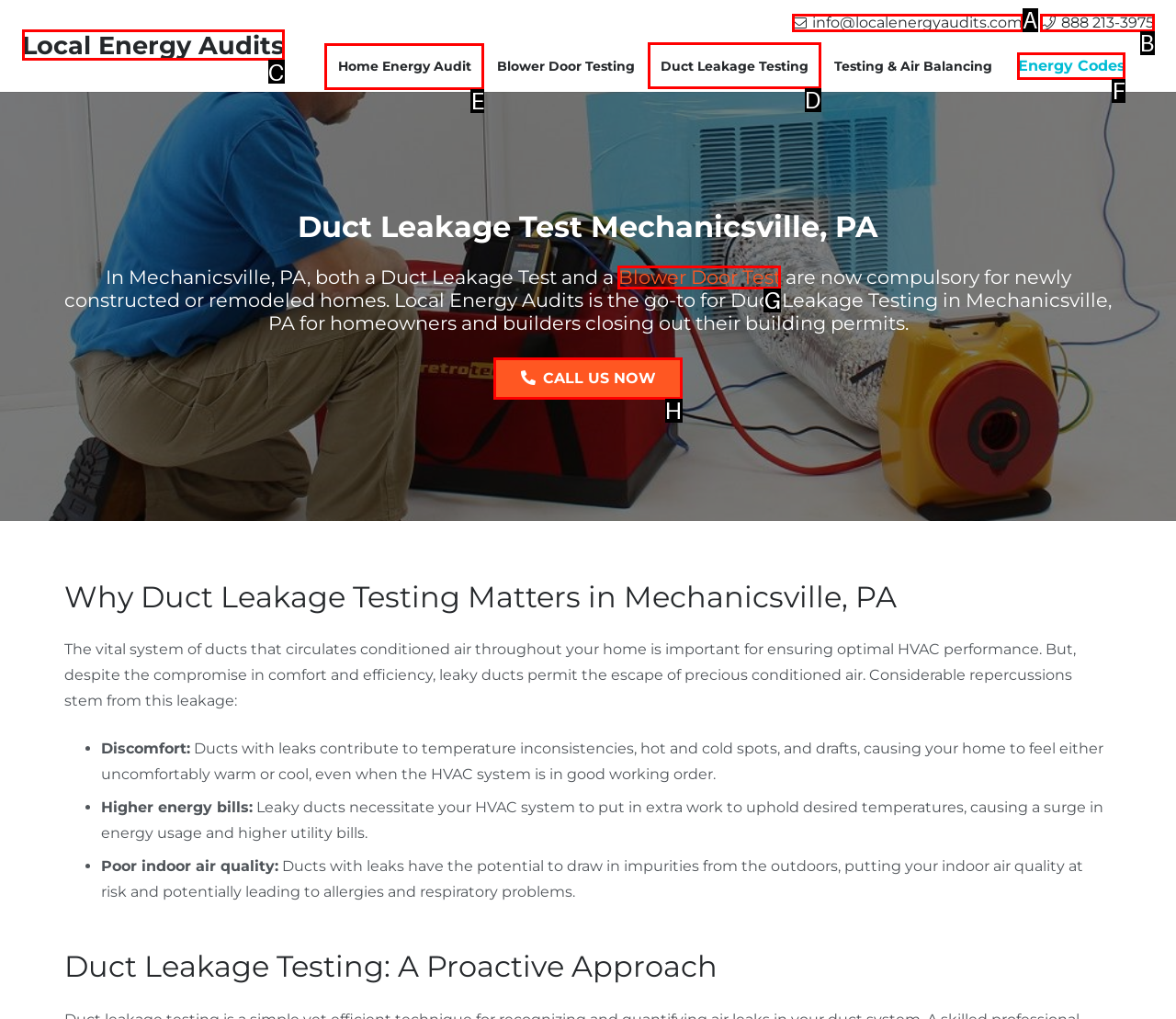Determine which HTML element I should select to execute the task: Learn about Duct Leakage Testing
Reply with the corresponding option's letter from the given choices directly.

D